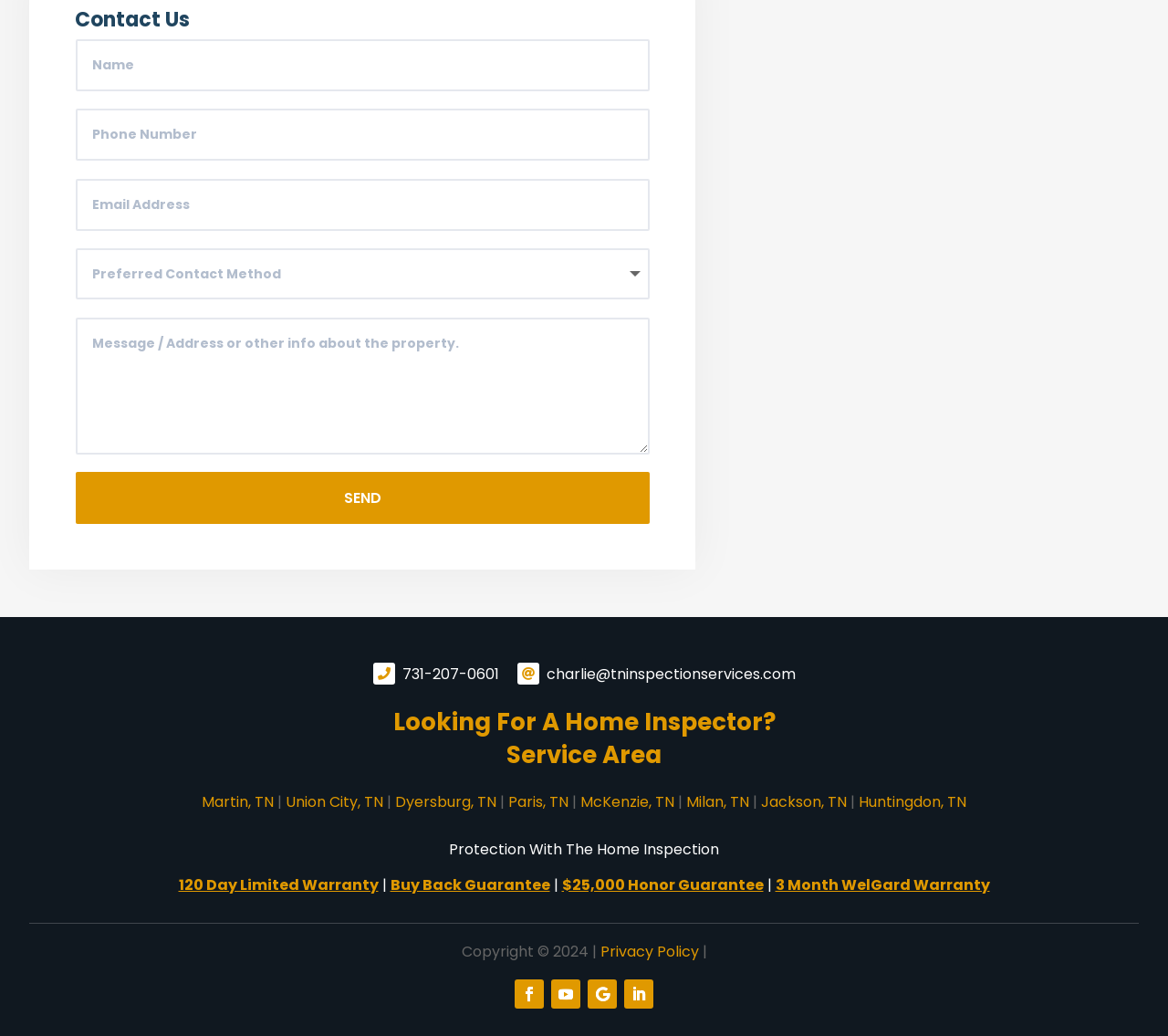Can you give a comprehensive explanation to the question given the content of the image?
What is the phone number listed on the webpage?

The phone number is listed in a layout table with a font awesome icon, indicating it is a contact method for the service.